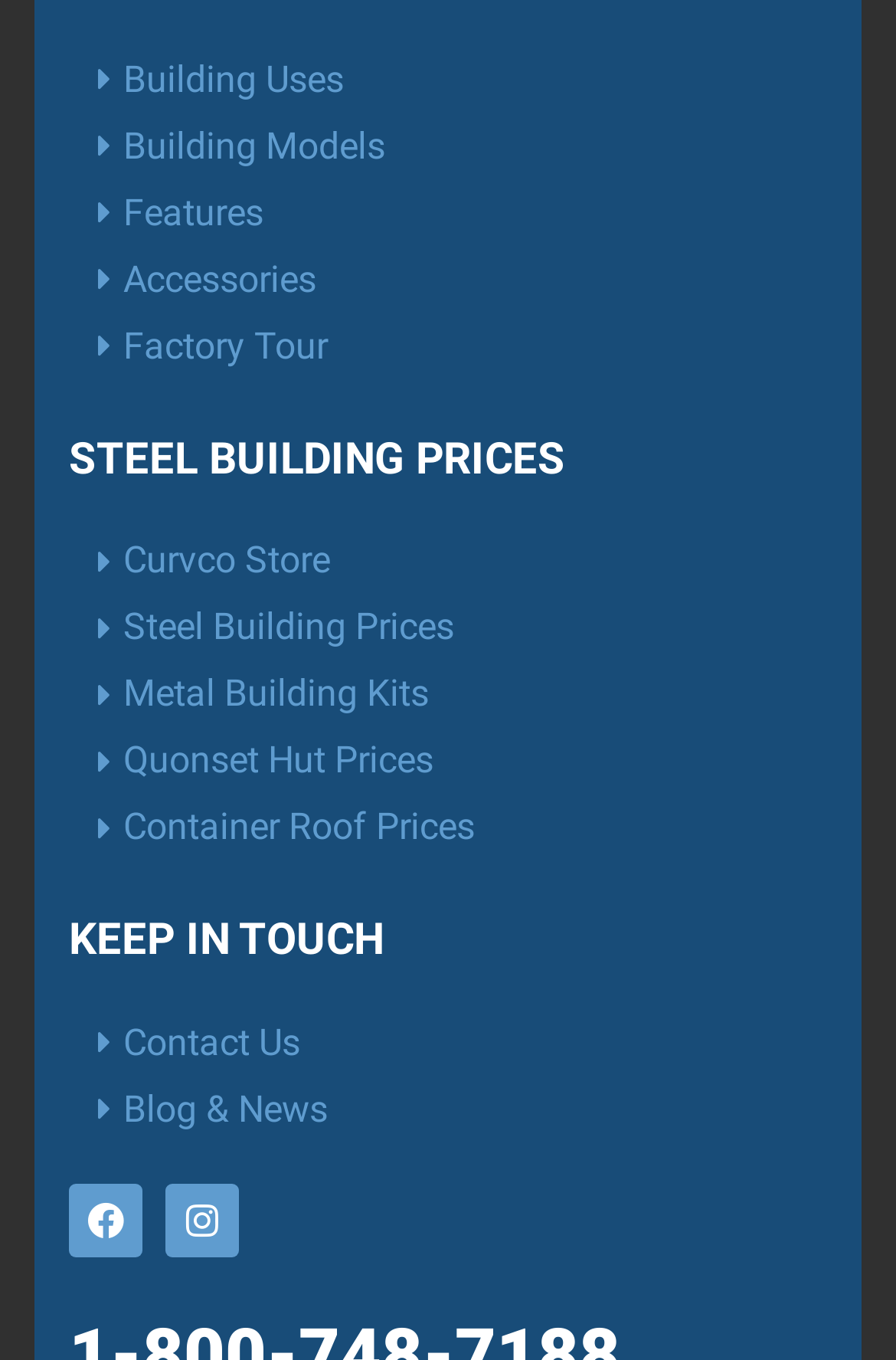Given the description "Building Uses", determine the bounding box of the corresponding UI element.

[0.077, 0.038, 0.962, 0.079]